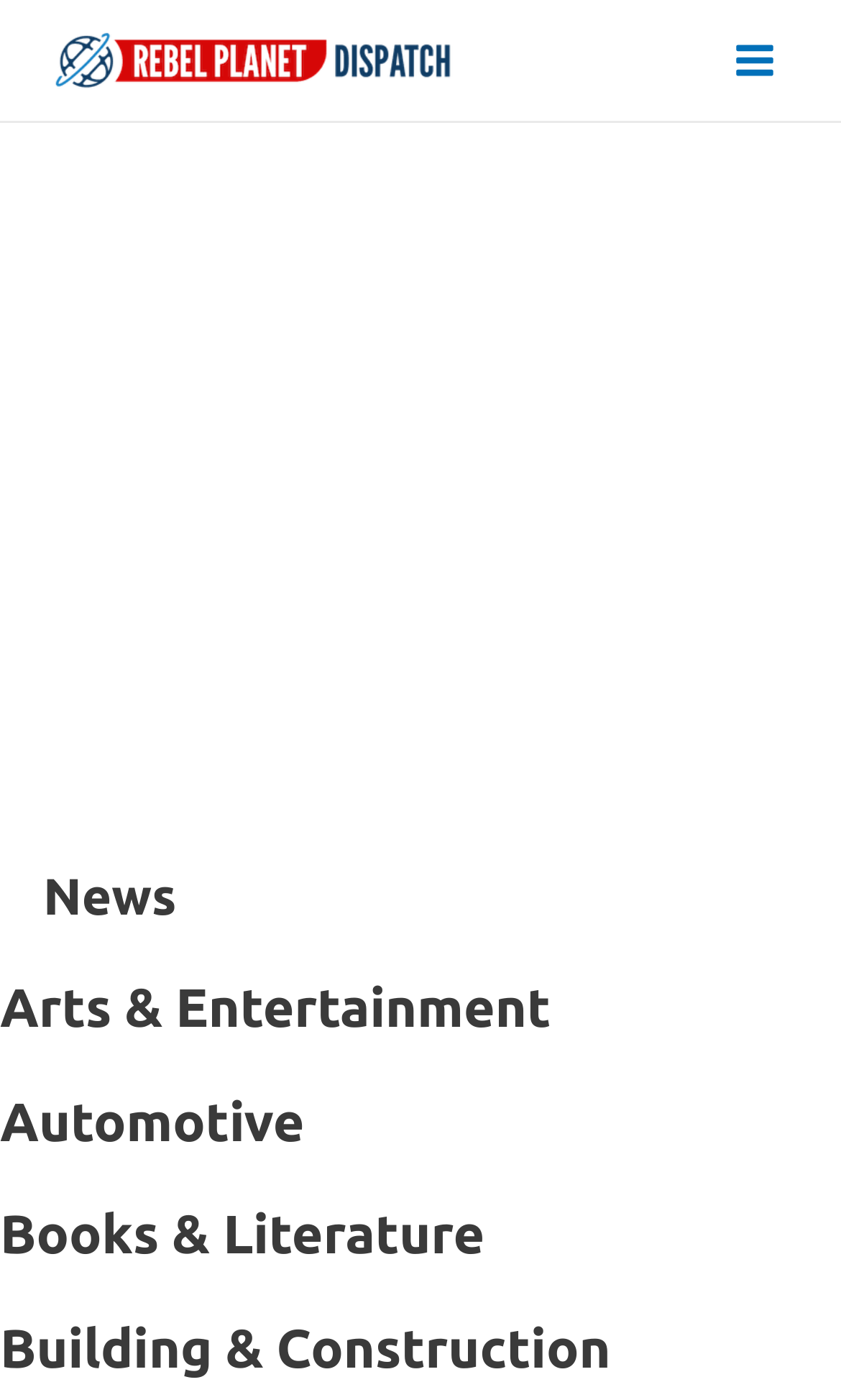Reply to the question with a brief word or phrase: How many categories are listed on the webpage?

4